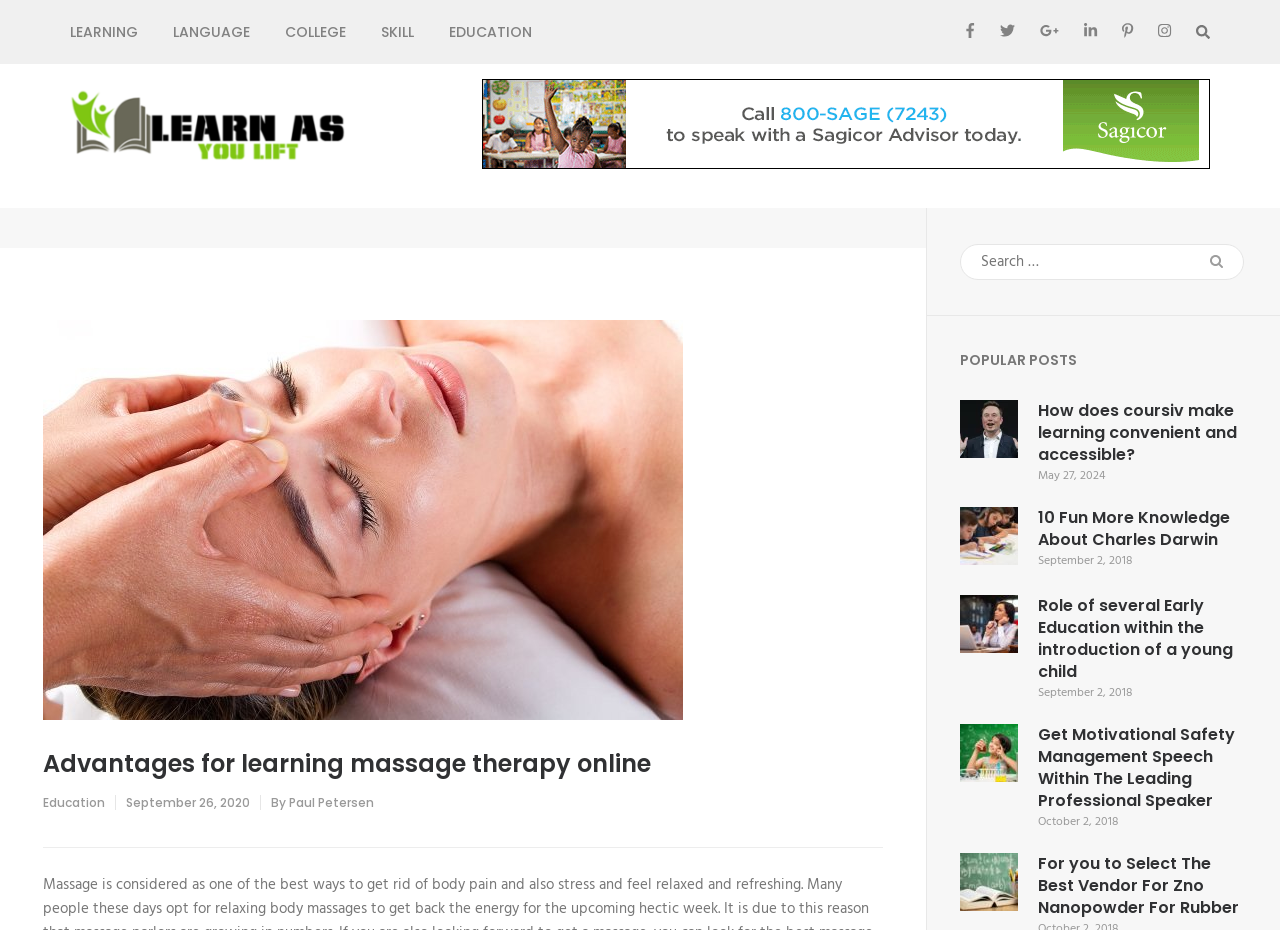How many popular posts are listed?
Refer to the screenshot and respond with a concise word or phrase.

5